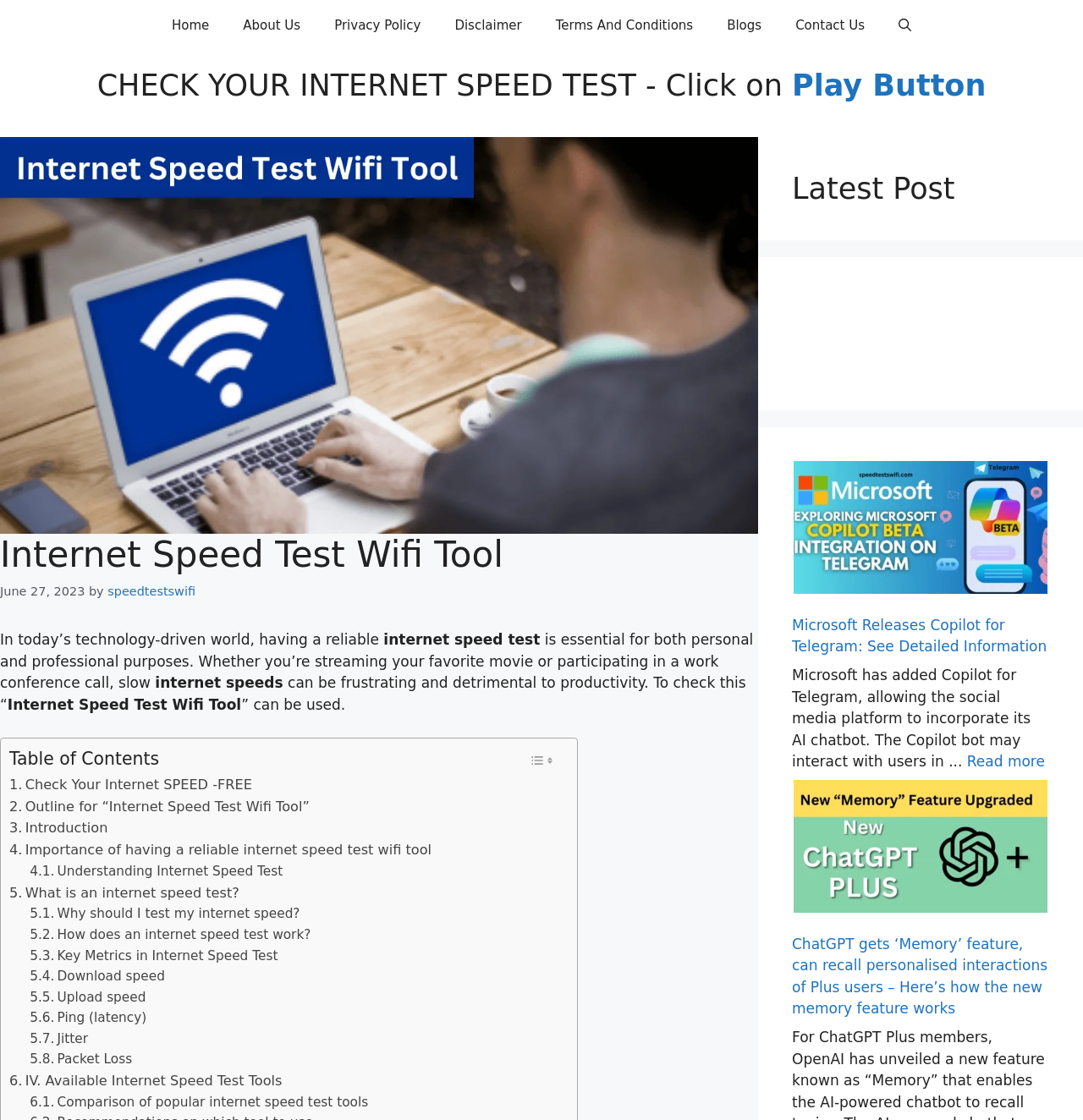Give a detailed account of the webpage's layout and content.

This webpage is an internet speed test tool that provides users with a reliable way to check their internet speed. At the top of the page, there is a navigation bar with links to various sections of the website, including "Home", "About Us", "Privacy Policy", and more. Below the navigation bar, there is a banner with a heading that reads "CHECK YOUR INTERNET SPEED TEST - Click on Play Button" and an image of an internet speed test tool.

To the left of the banner, there is a header with the title "Internet Speed Test Wifi Tool" and a time stamp indicating the date "June 27, 2023". Below the header, there is a paragraph of text that explains the importance of having a reliable internet speed test, especially for personal and professional purposes.

On the right side of the page, there is a table of contents with links to various sections of the article, including "Introduction", "Importance of having a reliable internet speed test wifi tool", and more. Below the table of contents, there are several links to related articles, including "What is an internet speed test?" and "Why should I test my internet speed?".

Further down the page, there are three columns of content. The left column contains a series of links to related articles, including "Key Metrics in Internet Speed Test" and "Available Internet Speed Test Tools". The middle column contains a section titled "Latest Post" with a link to an article about Microsoft releasing Copilot for Telegram. Below this section, there is another article about ChatGPT getting a "Memory" feature. The right column contains an image and a link to follow the website on Google News.

Overall, the webpage is well-organized and easy to navigate, with a clear focus on providing users with information and tools related to internet speed testing.